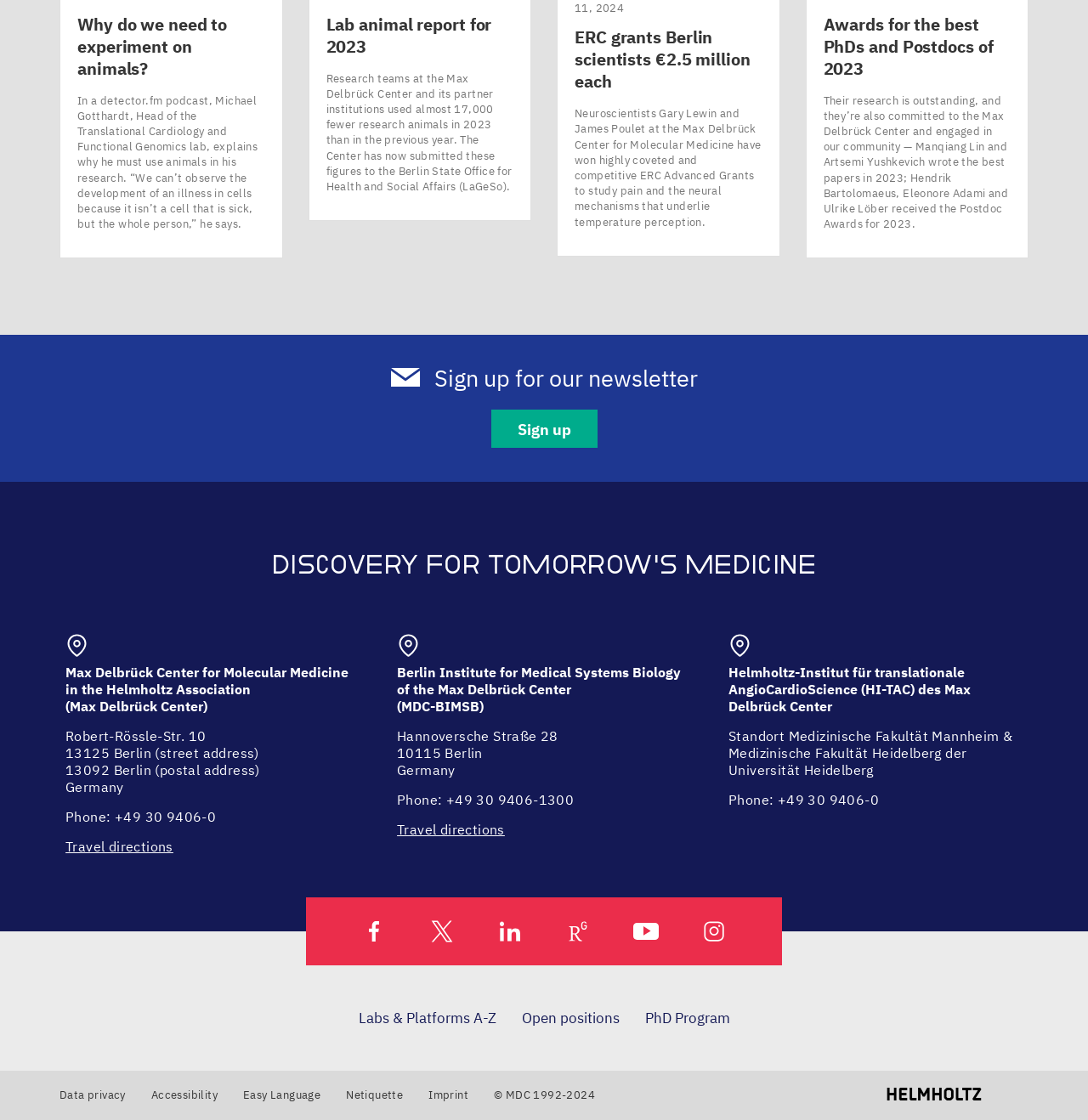Identify the bounding box coordinates of the specific part of the webpage to click to complete this instruction: "Search for headlines, news, and video".

None